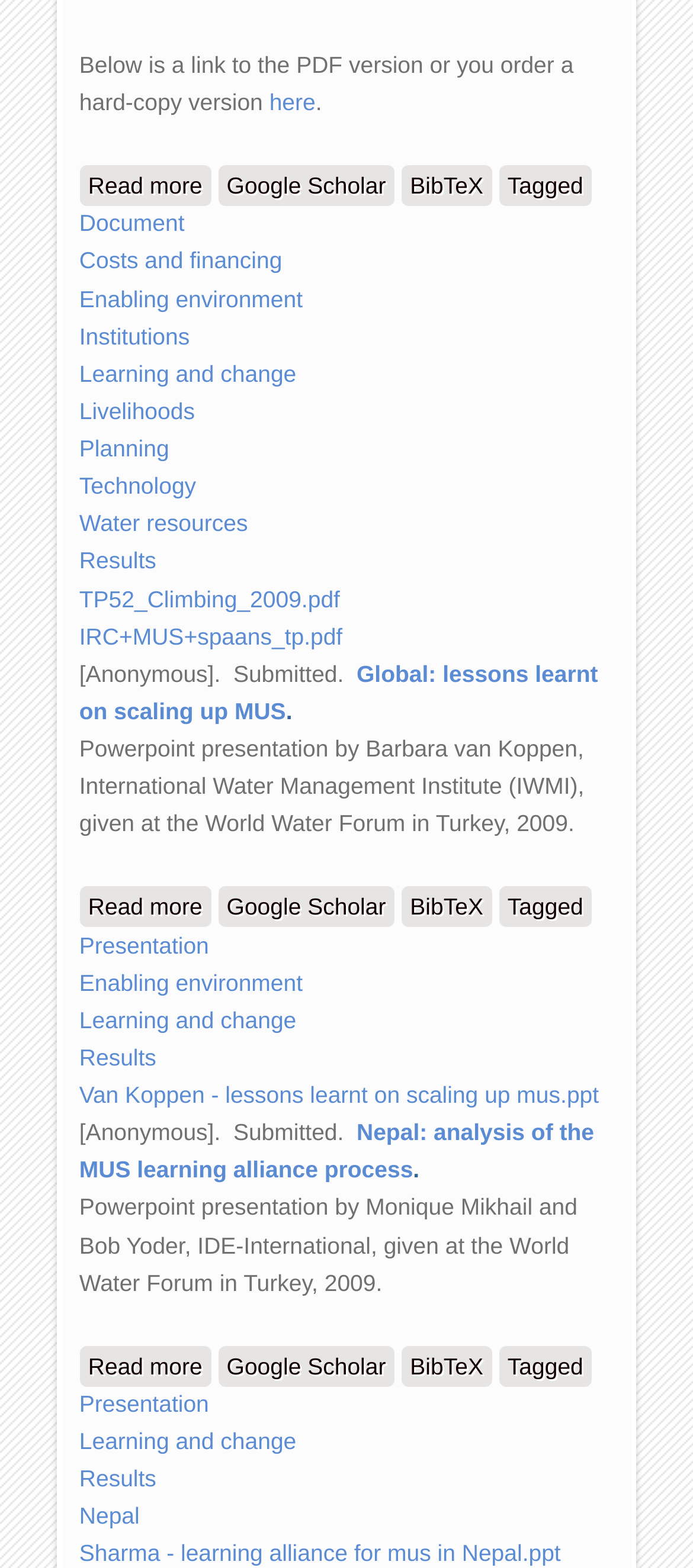What is the title of the first document?
Provide a short answer using one word or a brief phrase based on the image.

Global: Climbing the Water Ladder